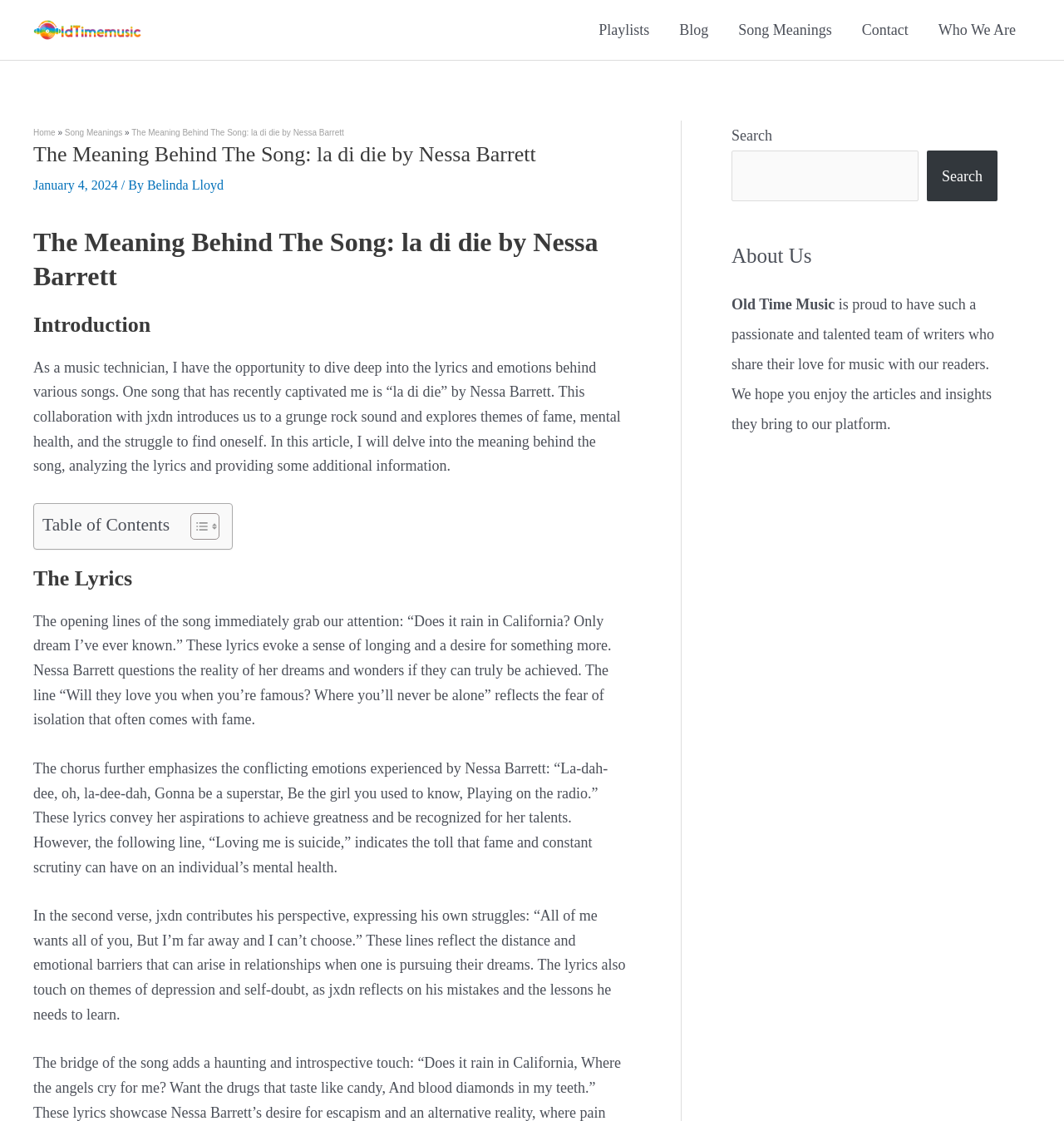Please identify the bounding box coordinates of the area I need to click to accomplish the following instruction: "Read the article about Nessa Barrett".

[0.031, 0.126, 0.593, 0.149]